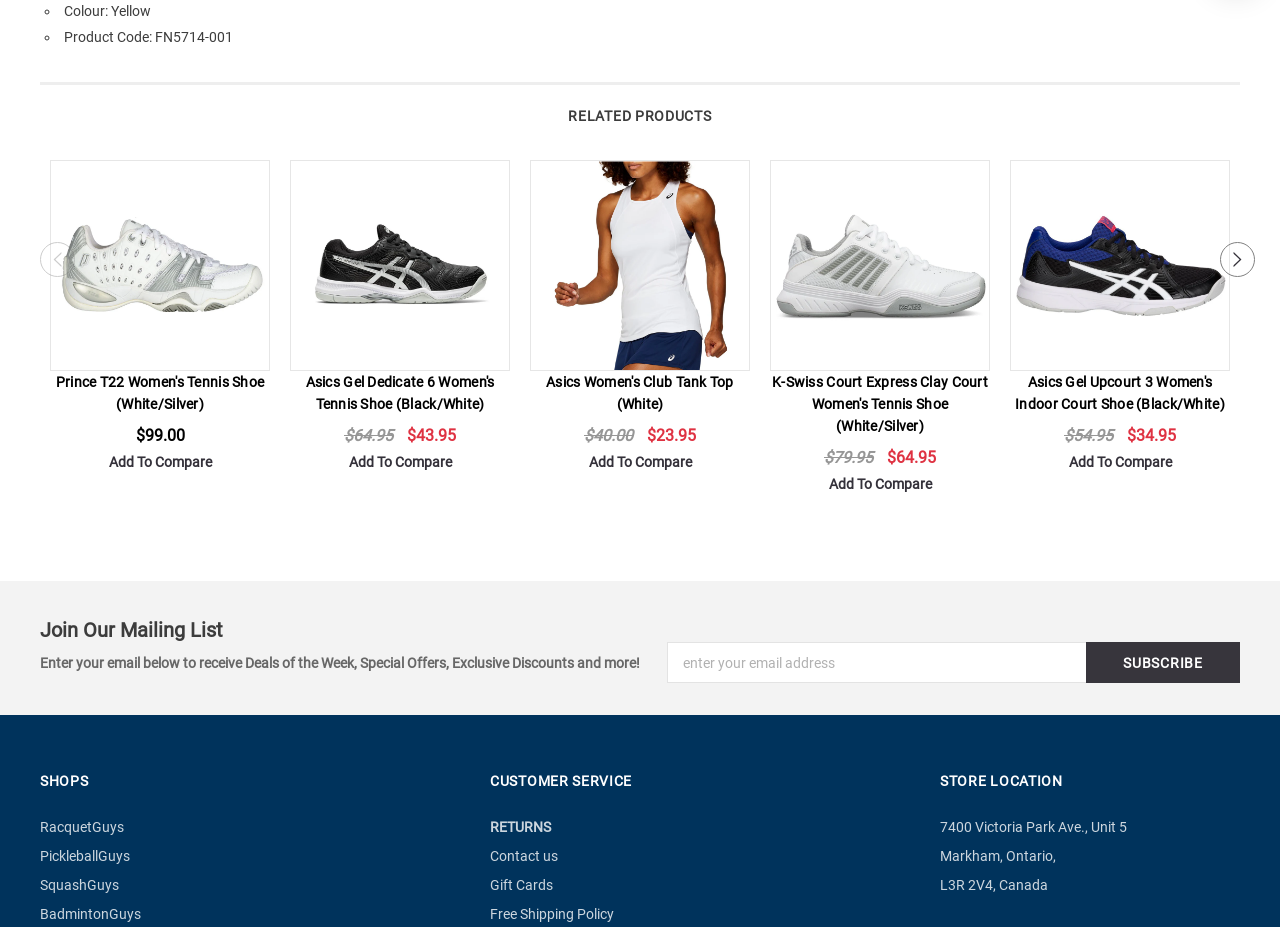Please determine the bounding box coordinates of the area that needs to be clicked to complete this task: 'Select a related product'. The coordinates must be four float numbers between 0 and 1, formatted as [left, top, right, bottom].

[0.031, 0.14, 0.969, 0.573]